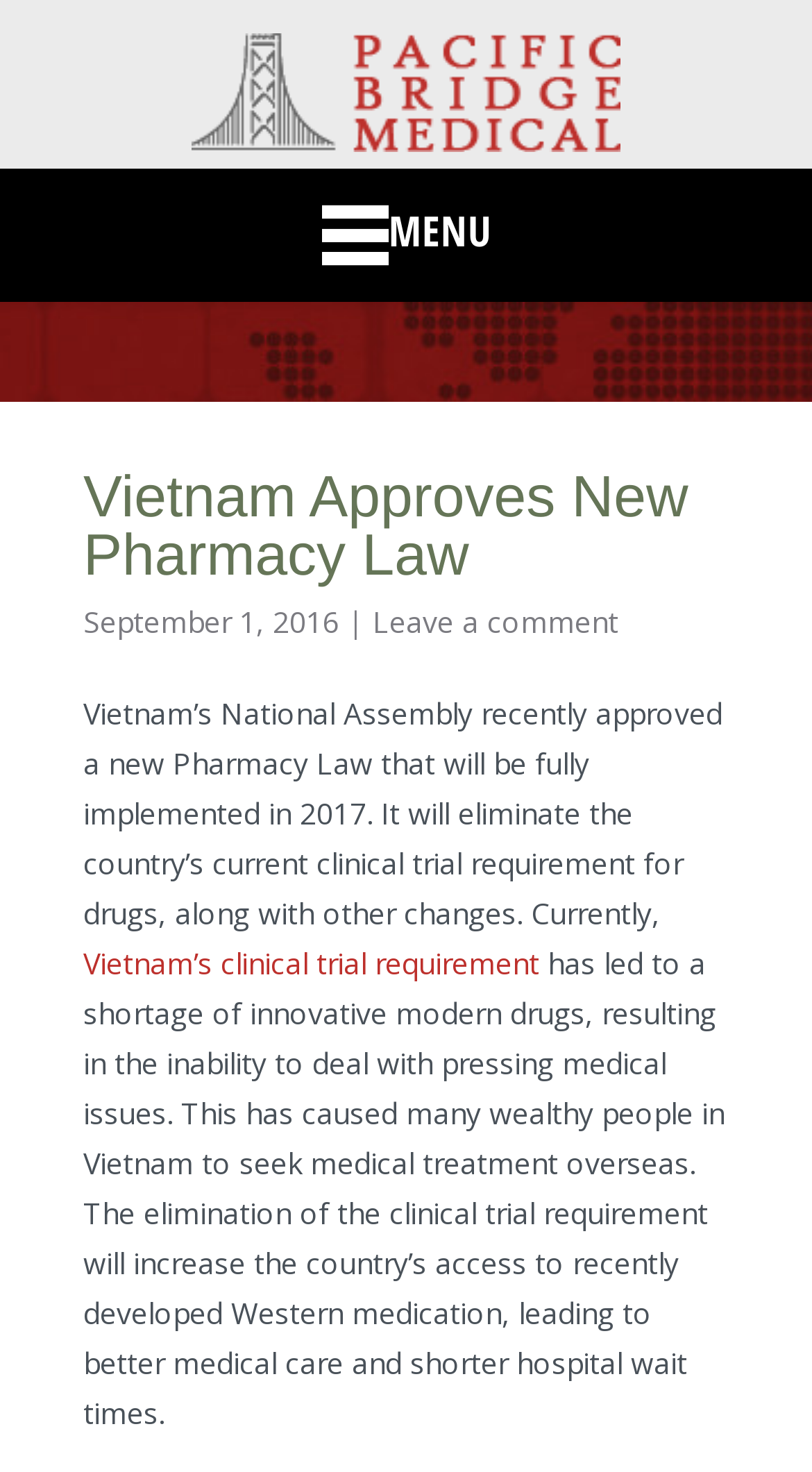Provide a one-word or short-phrase response to the question:
What is the current issue with drugs in Vietnam?

Shortage of innovative modern drugs